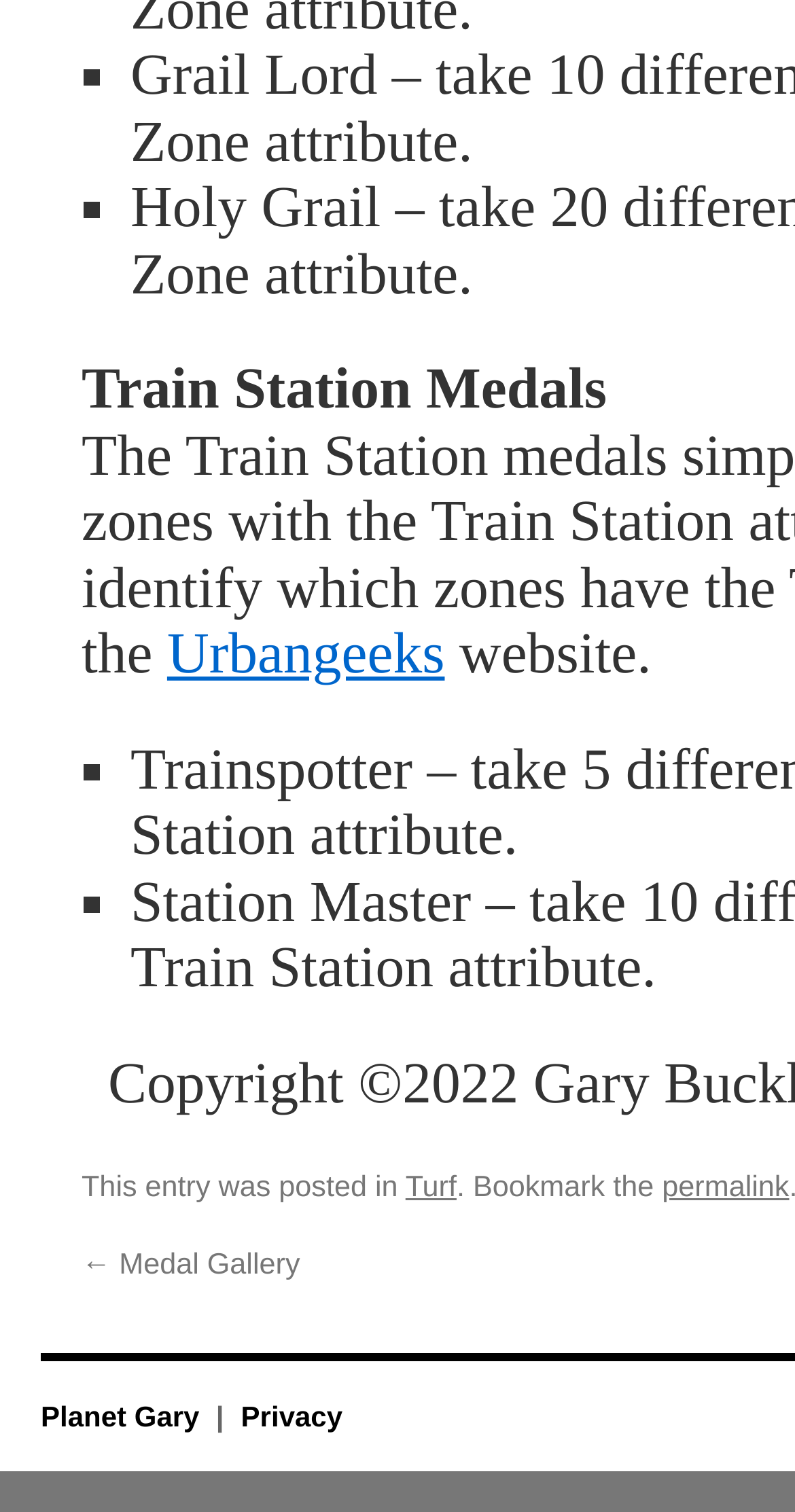Extract the bounding box coordinates for the UI element described as: "← Medal Gallery".

[0.103, 0.827, 0.377, 0.848]